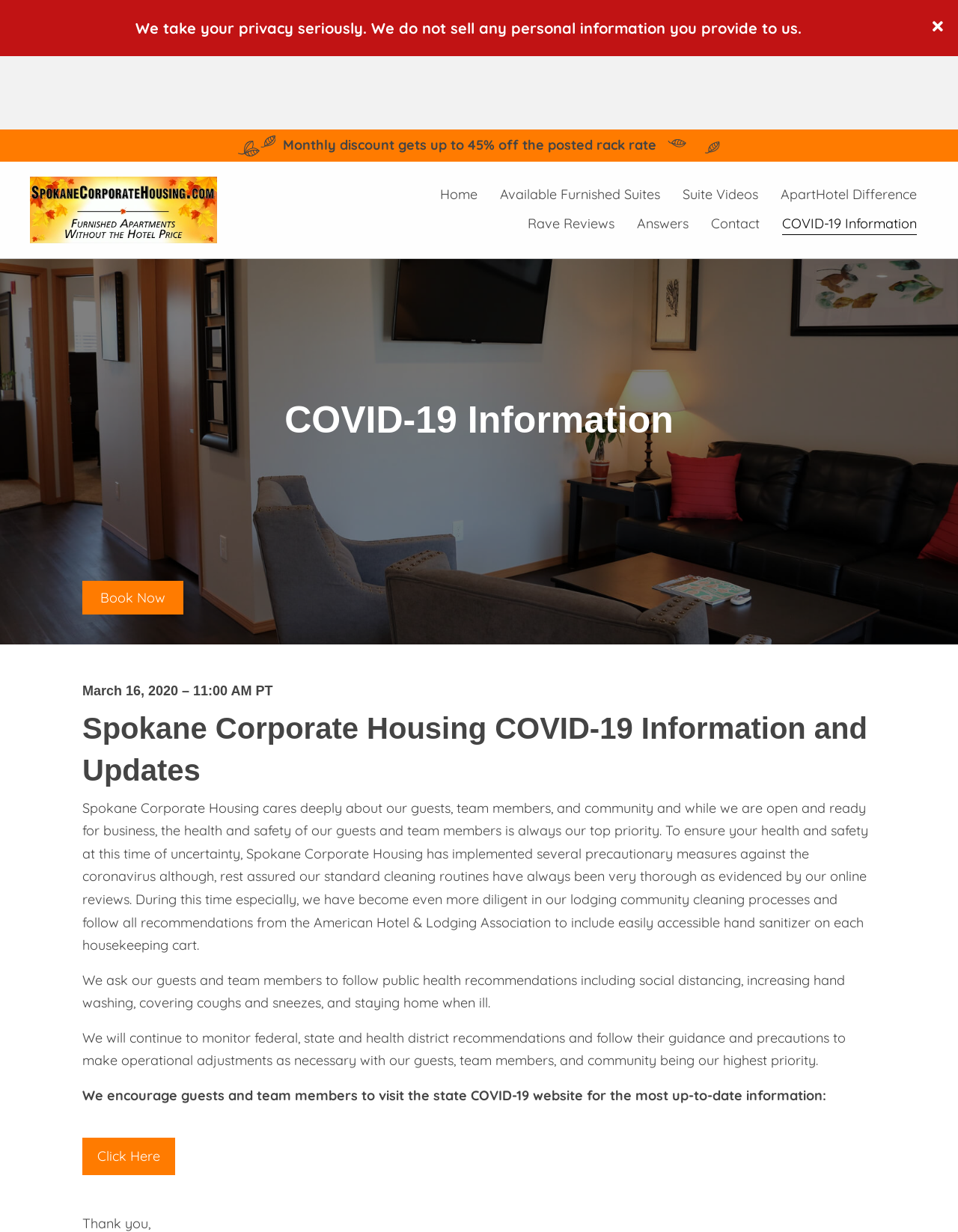Bounding box coordinates must be specified in the format (top-left x, top-left y, bottom-right x, bottom-right y). All values should be floating point numbers between 0 and 1. What are the bounding box coordinates of the UI element described as: Answers

[0.665, 0.173, 0.719, 0.191]